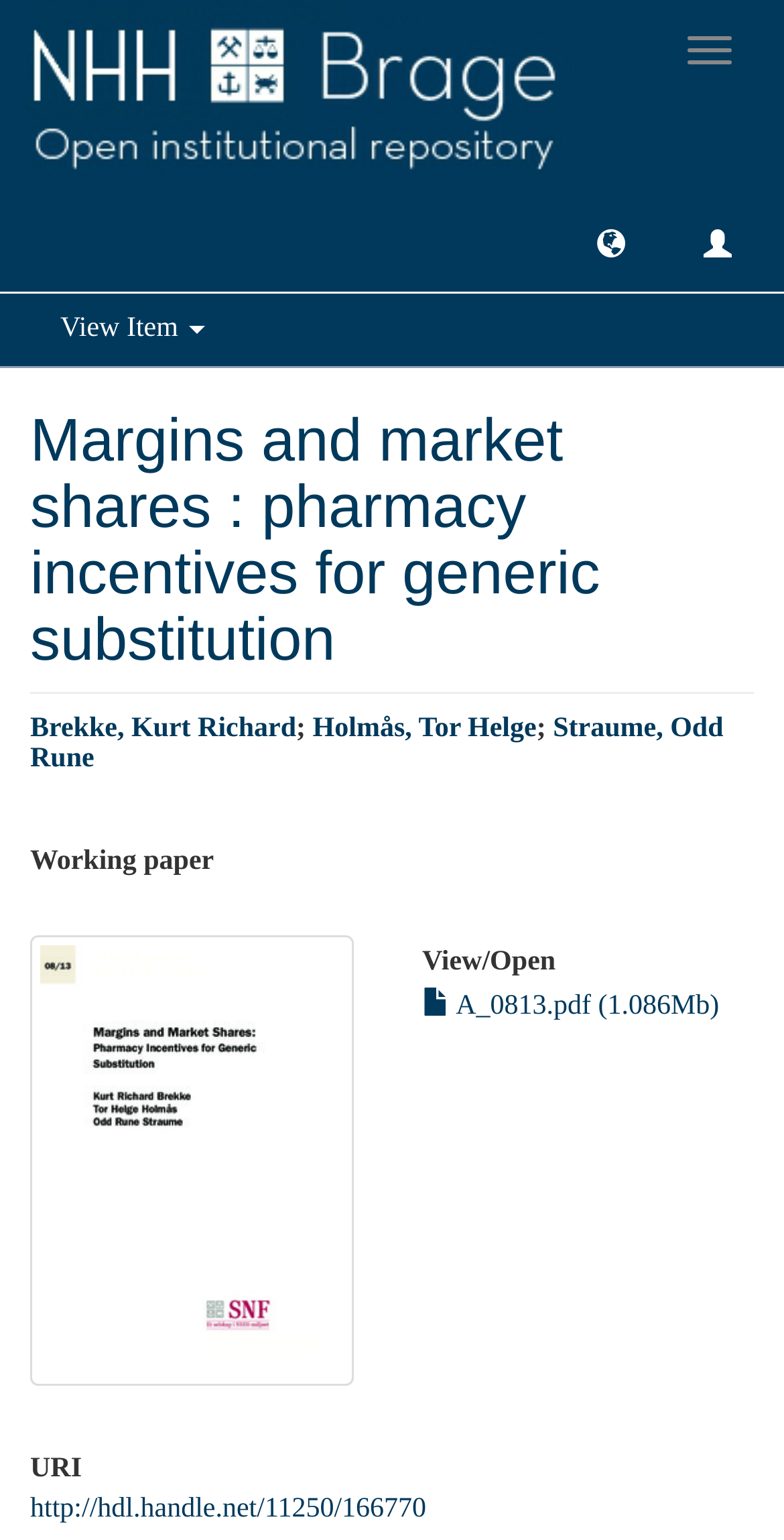Explain the webpage in detail.

This webpage appears to be a research paper or academic article page. At the top, there is a navigation toggle button on the right side, and a link on the left side that takes up most of the top section. Below this, there are three buttons aligned horizontally, with the "View Item" button on the left, and two other buttons on the right.

The main content of the page is divided into sections, with headings and links. The first heading is the title of the paper, "Margins and market shares : pharmacy incentives for generic substitution", which spans almost the entire width of the page. Below this, there is a section with three links to the authors' names, Brekke, Kurt Richard, Holmås, Tor Helge, and Straume, Odd Rune.

Further down, there is a heading "Working paper" followed by a thumbnail image on the left side, and a heading "View/ Open" on the right side. Below this, there is a link to a PDF file, "A_0813.pdf", with a file size of 1.086Mb. At the very bottom, there is a heading "URI" with a link to a URL, "http://hdl.handle.net/11250/166770".